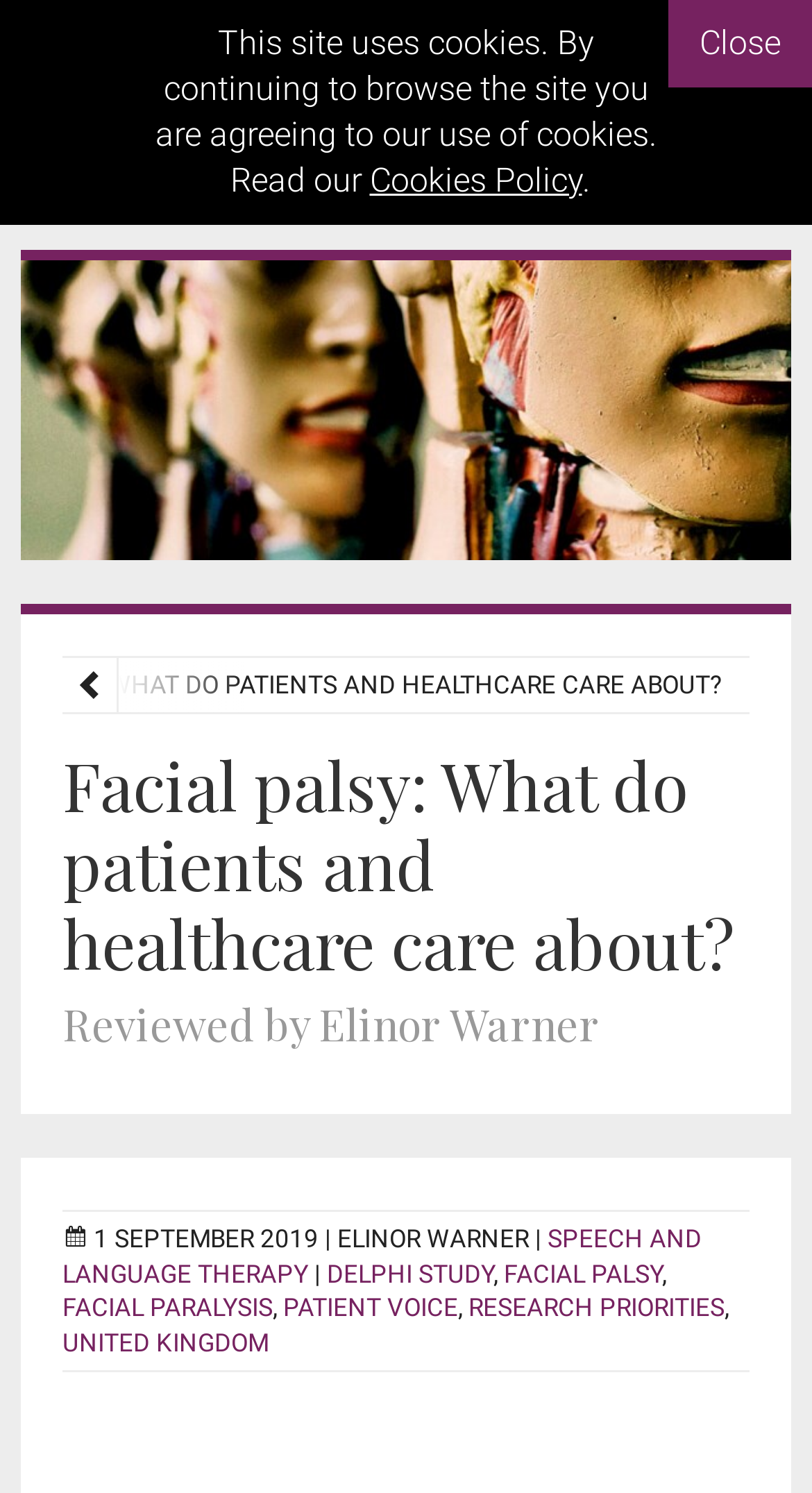Locate the bounding box of the UI element described in the following text: "United Kingdom".

[0.077, 0.889, 0.331, 0.909]